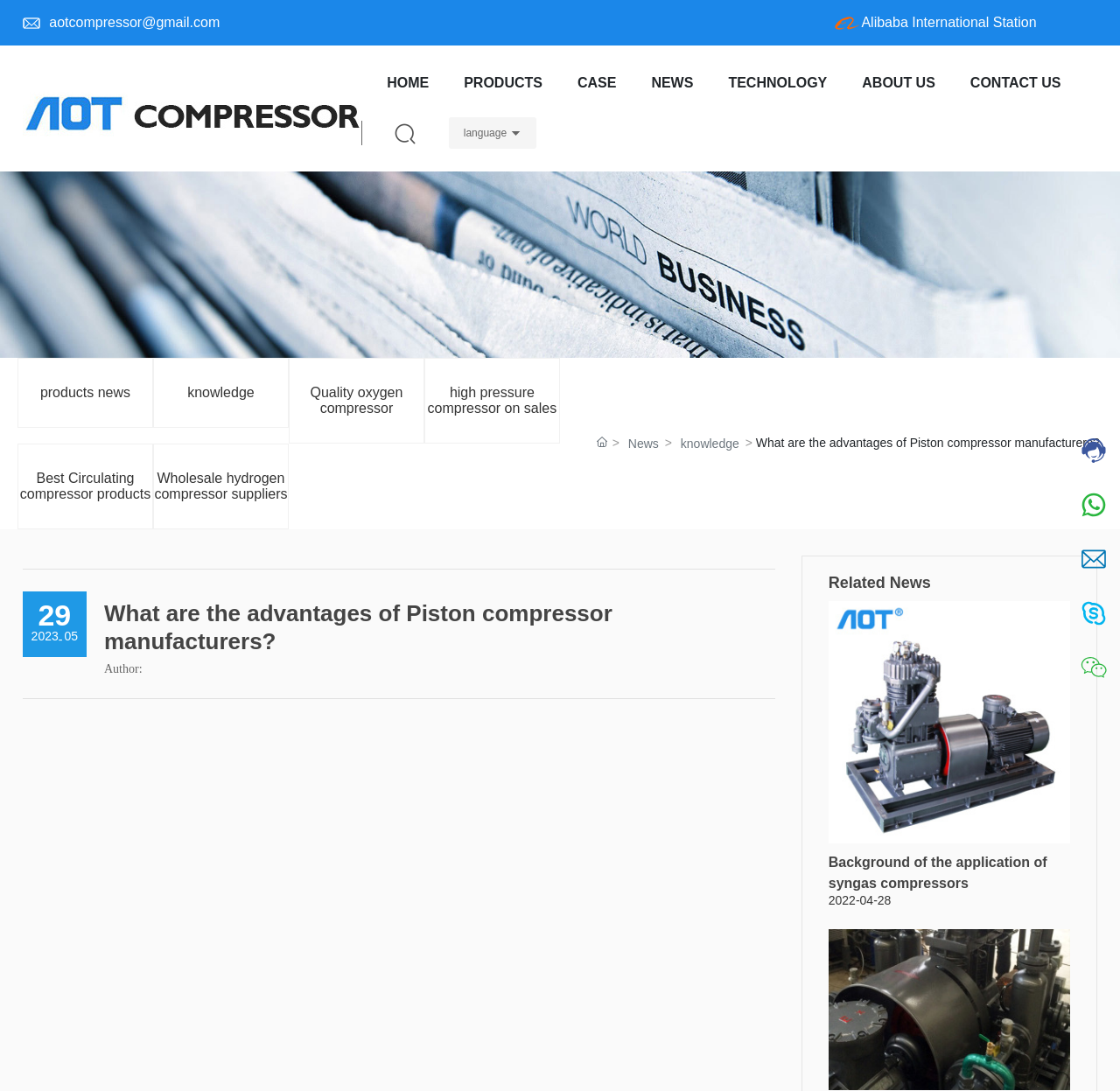What is the topic of the news article on the right side of the webpage?
Based on the visual content, answer with a single word or a brief phrase.

Background of the application of syngas compressors